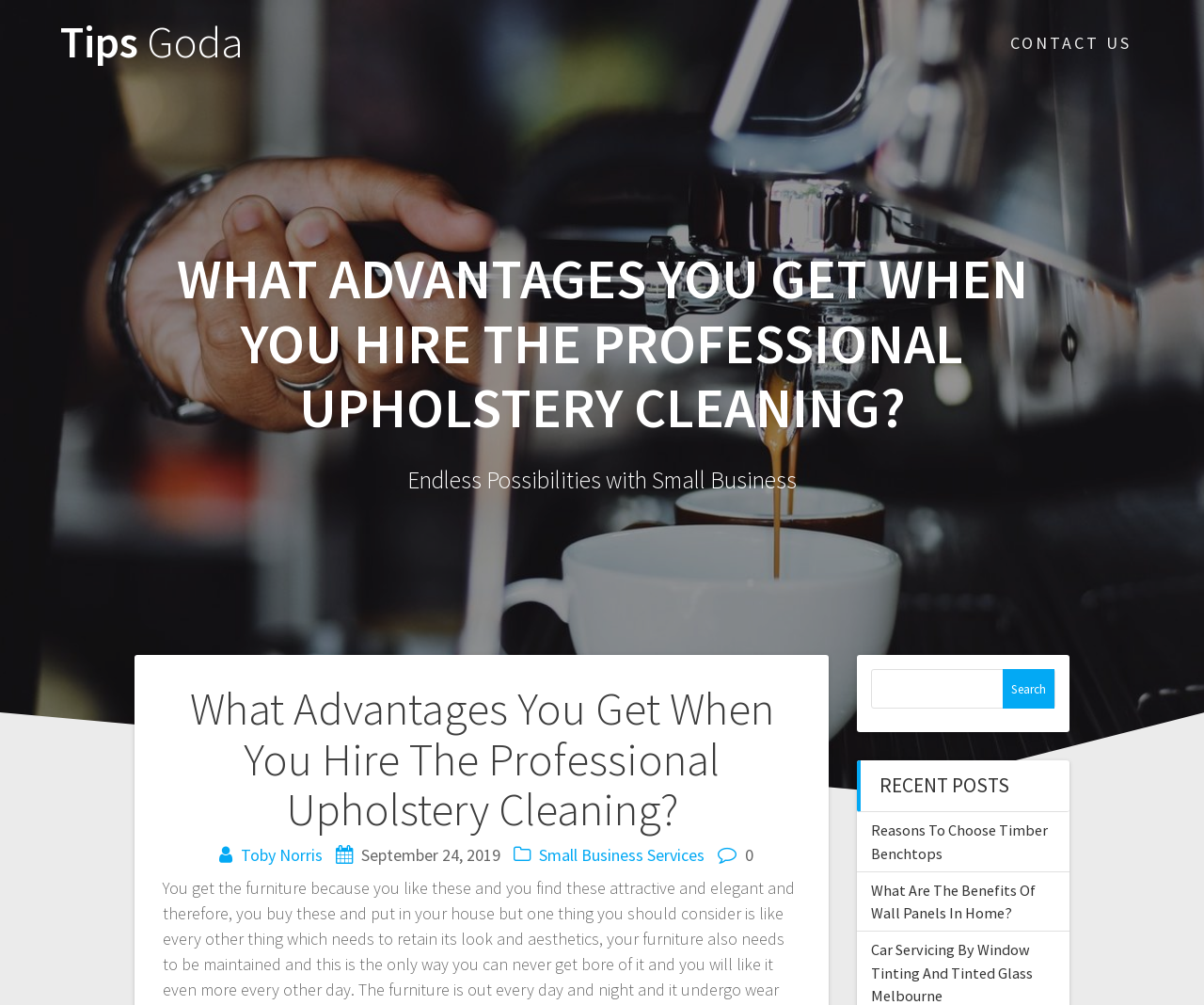What is the purpose of the textbox in the search section?
Refer to the image and provide a one-word or short phrase answer.

Search for: